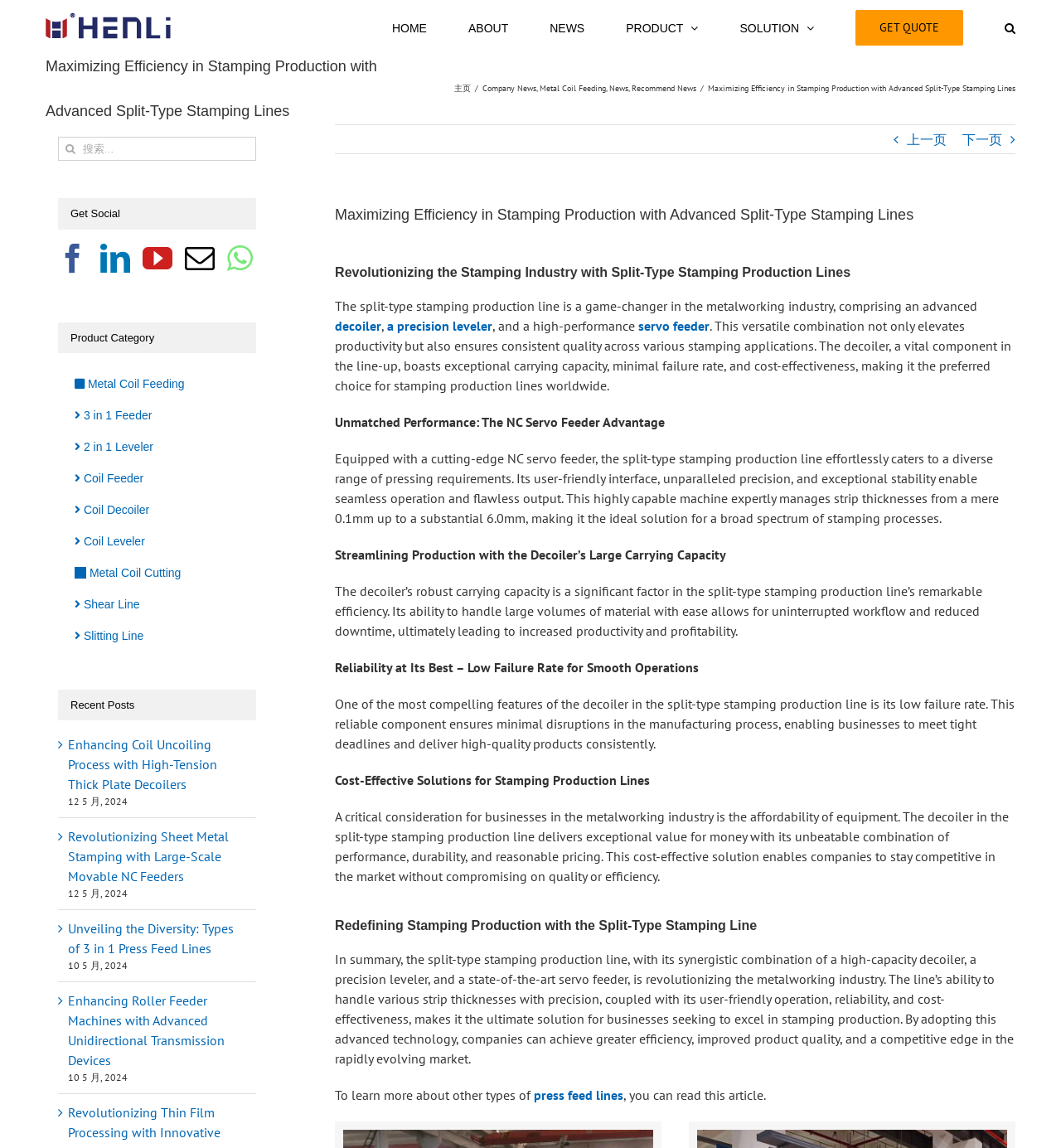Using the provided description Japan, find the bounding box coordinates for the UI element. Provide the coordinates in (top-left x, top-left y, bottom-right x, bottom-right y) format, ensuring all values are between 0 and 1.

None